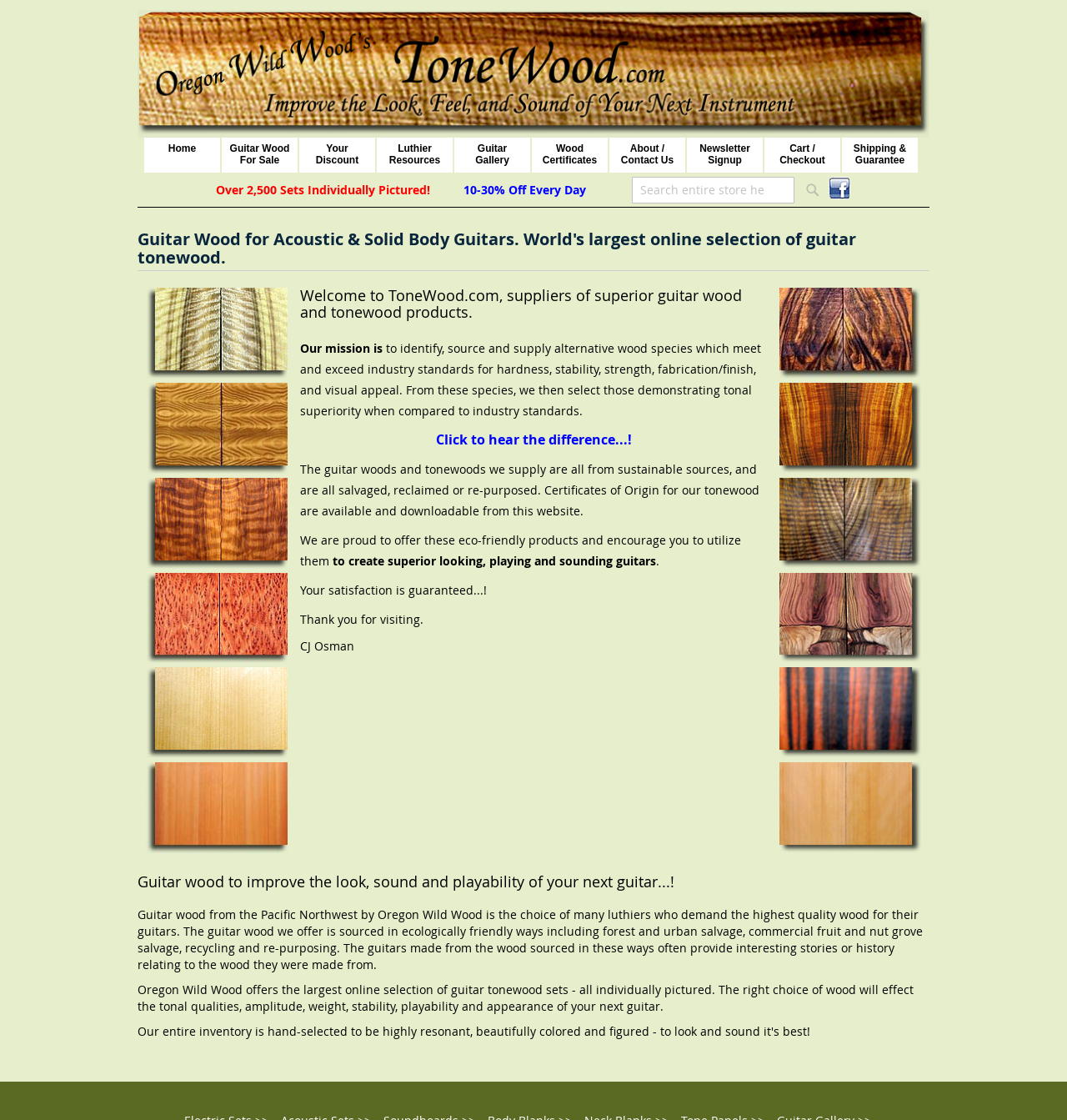Extract the heading text from the webpage.

Guitar Wood for Acoustic & Solid Body Guitars. World's largest online selection of guitar tonewood.